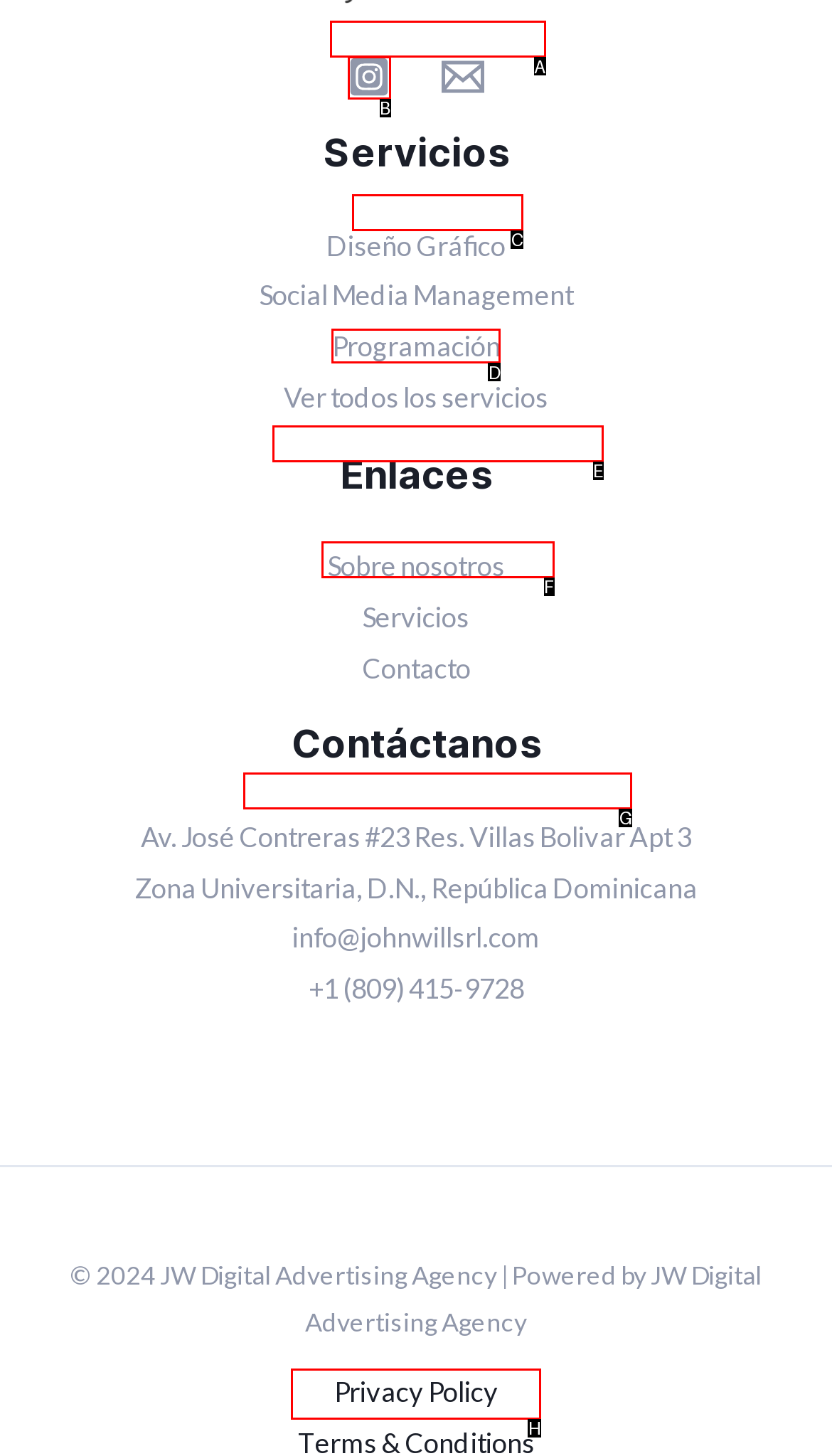Tell me the letter of the option that corresponds to the description: Programación
Answer using the letter from the given choices directly.

D